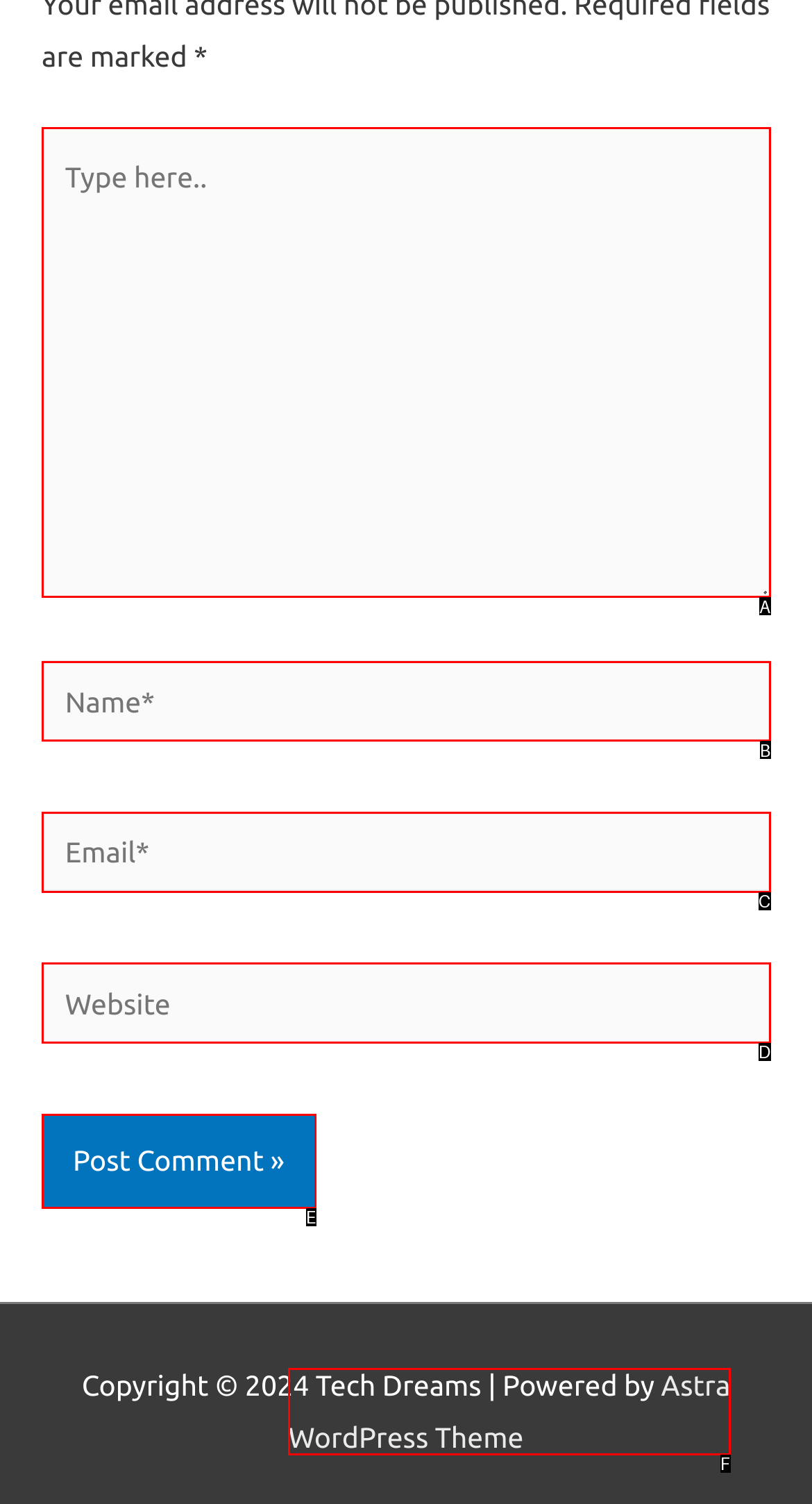Tell me the letter of the option that corresponds to the description: parent_node: Name* name="author" placeholder="Name*"
Answer using the letter from the given choices directly.

B